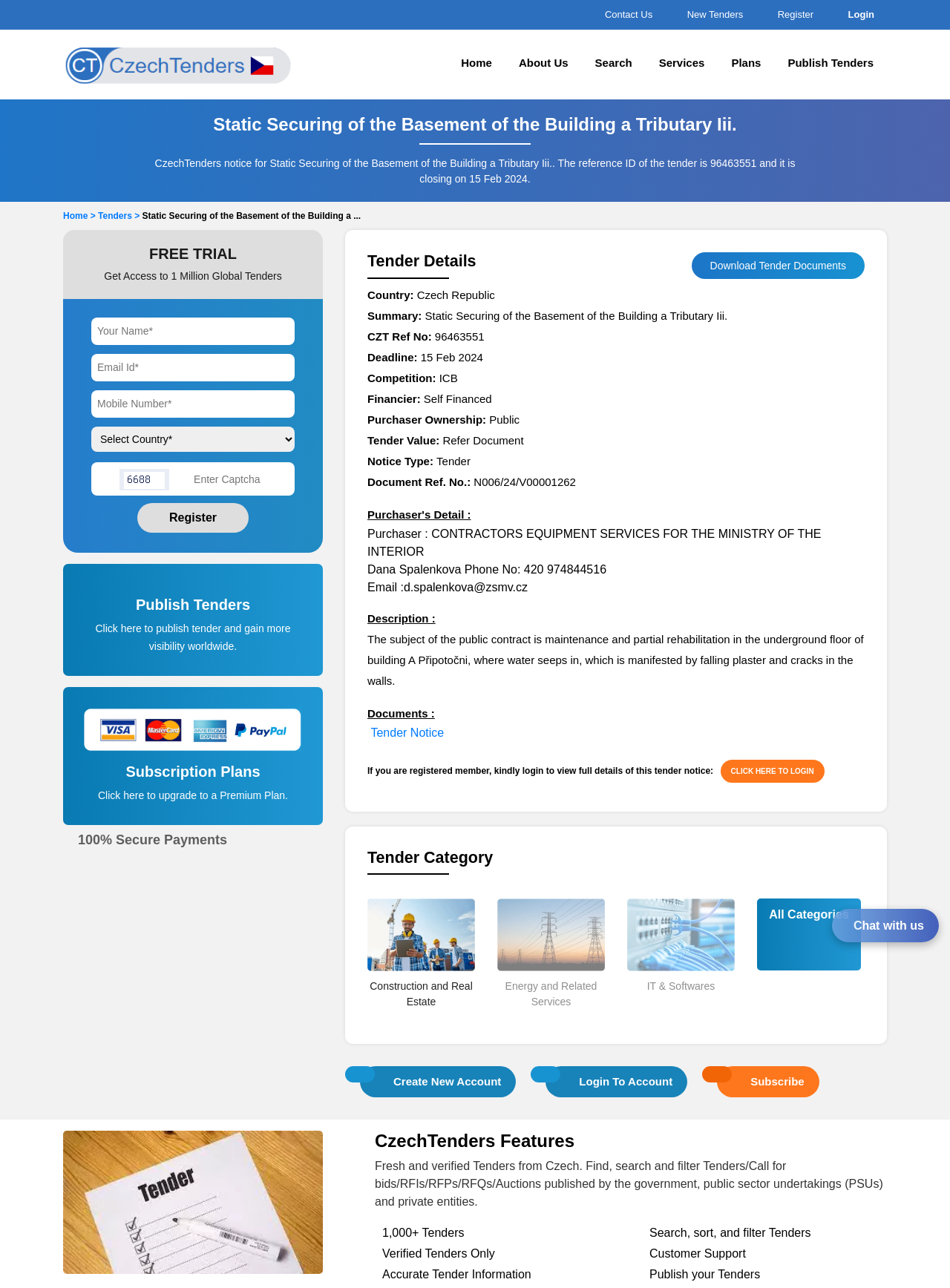Elaborate on the different components and information displayed on the webpage.

This webpage appears to be a tender notice page for a construction project in the Czech Republic. At the top of the page, there are several links to navigate to different sections of the website, including "Contact Us", "New Tenders", "Register", and "Login". Below these links, there is a logo and a link to the "CzechTenders" homepage.

The main content of the page is divided into several sections. The first section displays the title of the tender, "Static Securing of the Basement of the Building a Tributary Iii.", along with a brief description and the reference ID of the tender. Below this, there is a section with a heading "FREE TRIAL" and a call-to-action to register for a free trial.

The next section displays the tender details, including the country, summary, reference number, deadline, competition, financier, and other relevant information. This section is followed by a section with links to download tender documents and a section with the tender category, which includes links to related categories such as "Construction and Real Estate", "Energy and Related Services", and "IT & Softwares".

On the right side of the page, there is a section with a heading "Publish Tenders" and a link to publish tenders and gain more visibility worldwide. Below this, there are links to "Accepted Cards", "Subscription Plans", and "100% Secure Payments".

At the bottom of the page, there are links to create a new account, log in to an existing account, and subscribe to the service. Overall, the page appears to be a detailed tender notice page with various sections and links to navigate to different parts of the website.